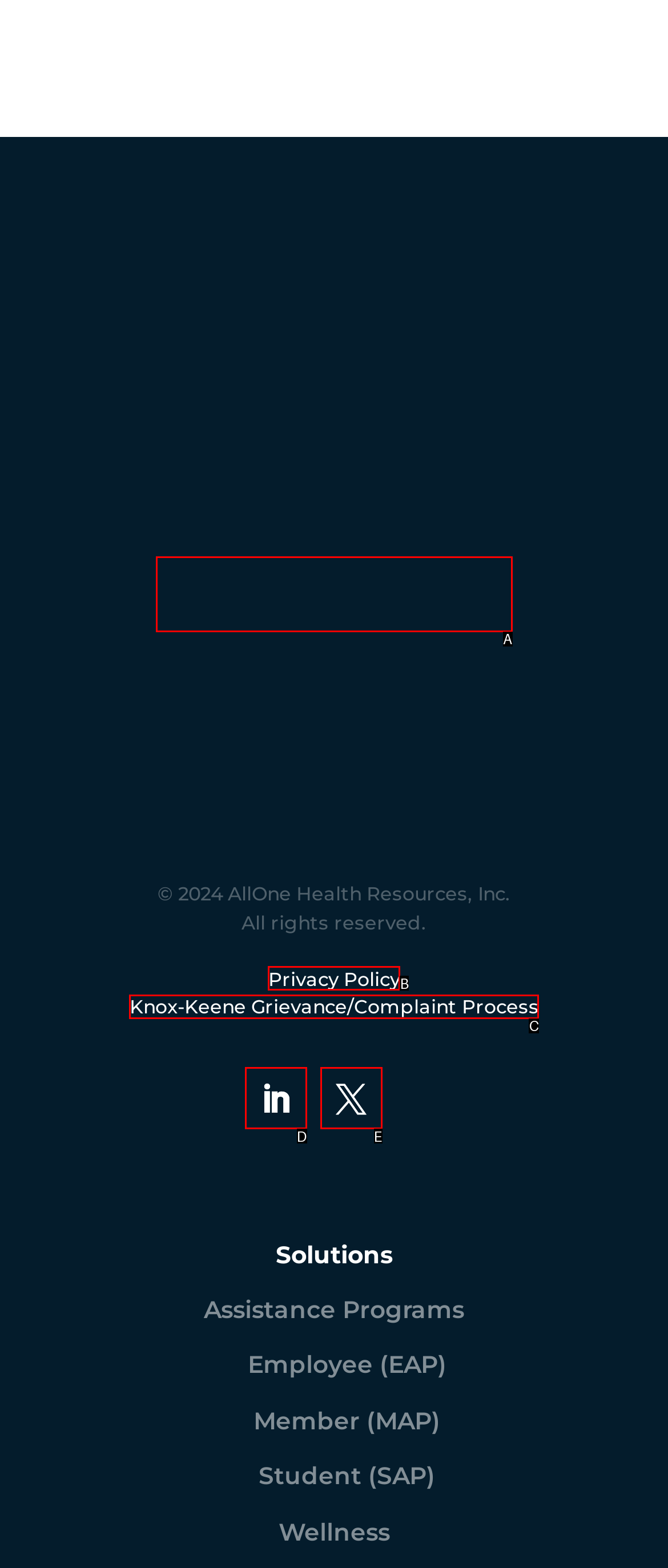Given the description: Follow, identify the corresponding option. Answer with the letter of the appropriate option directly.

D